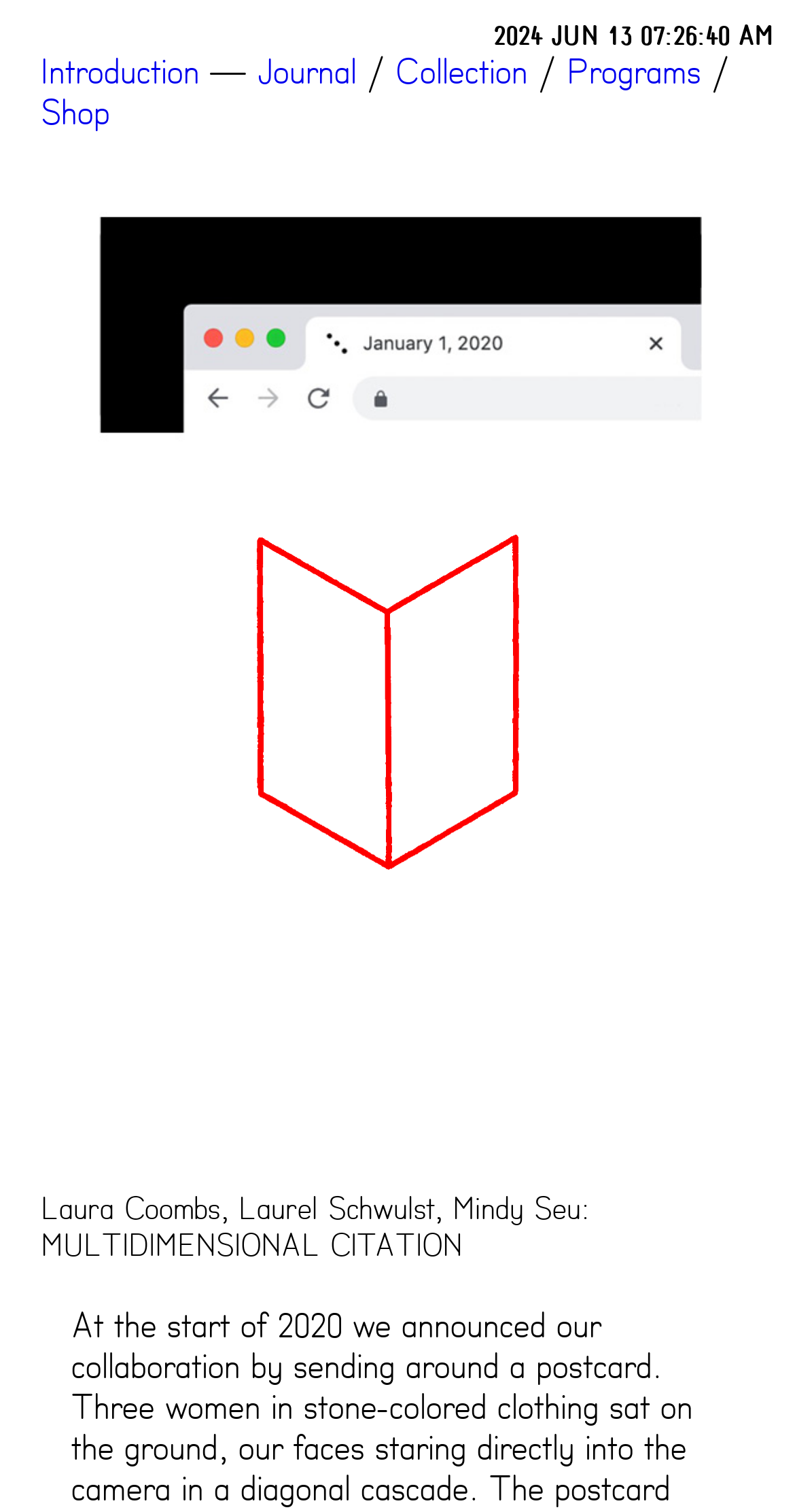Determine the bounding box coordinates of the UI element described by: "Journal".

[0.323, 0.032, 0.449, 0.062]